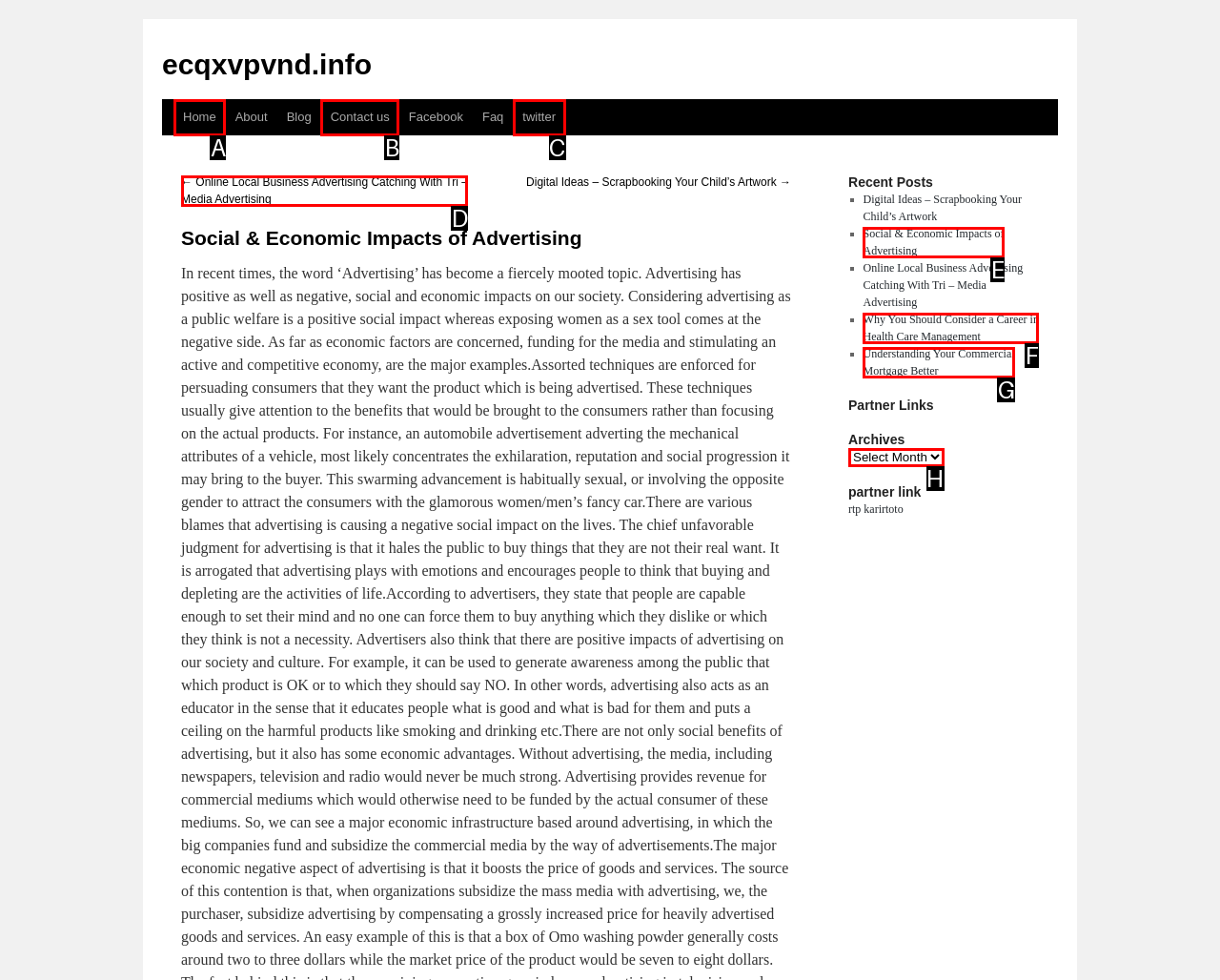Find the option that matches this description: Contact us
Provide the corresponding letter directly.

B